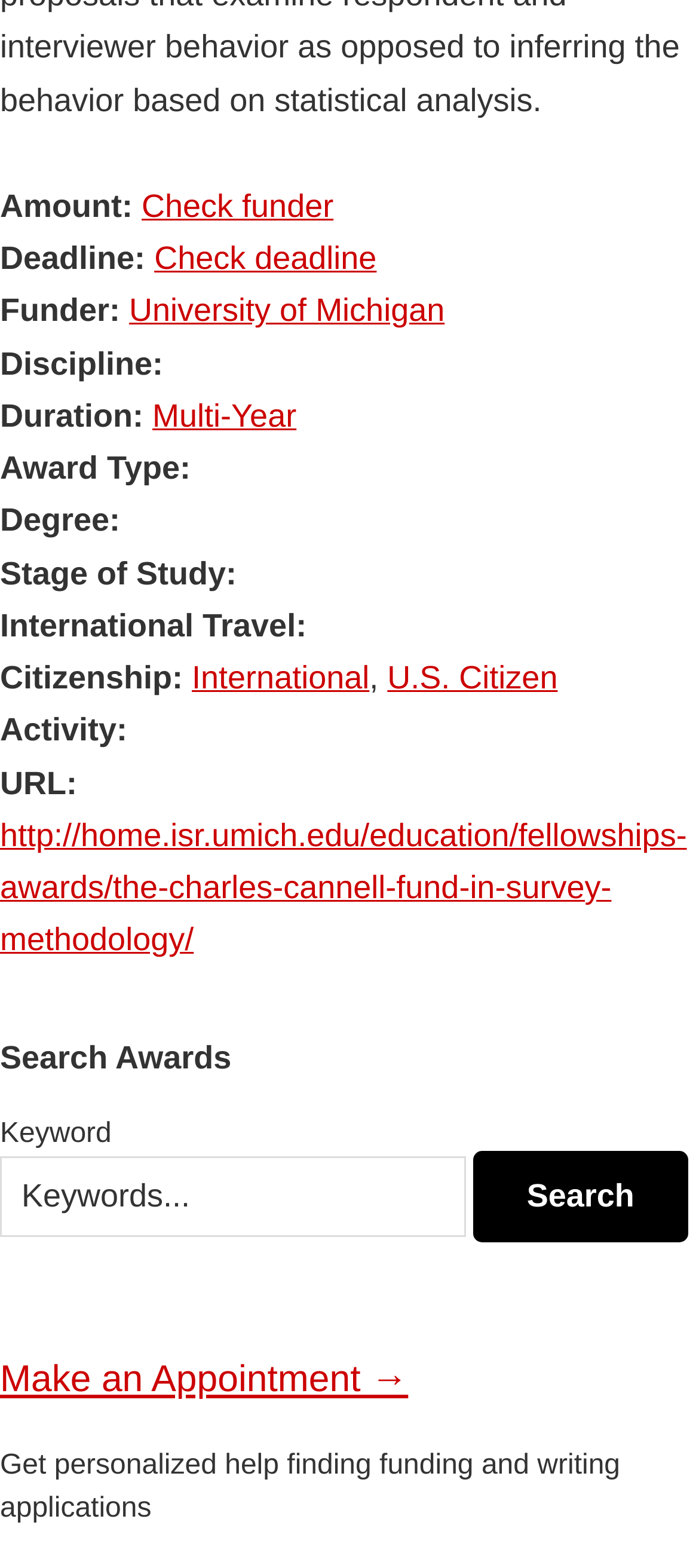Please find the bounding box coordinates of the element that needs to be clicked to perform the following instruction: "Check funder". The bounding box coordinates should be four float numbers between 0 and 1, represented as [left, top, right, bottom].

[0.203, 0.12, 0.477, 0.143]